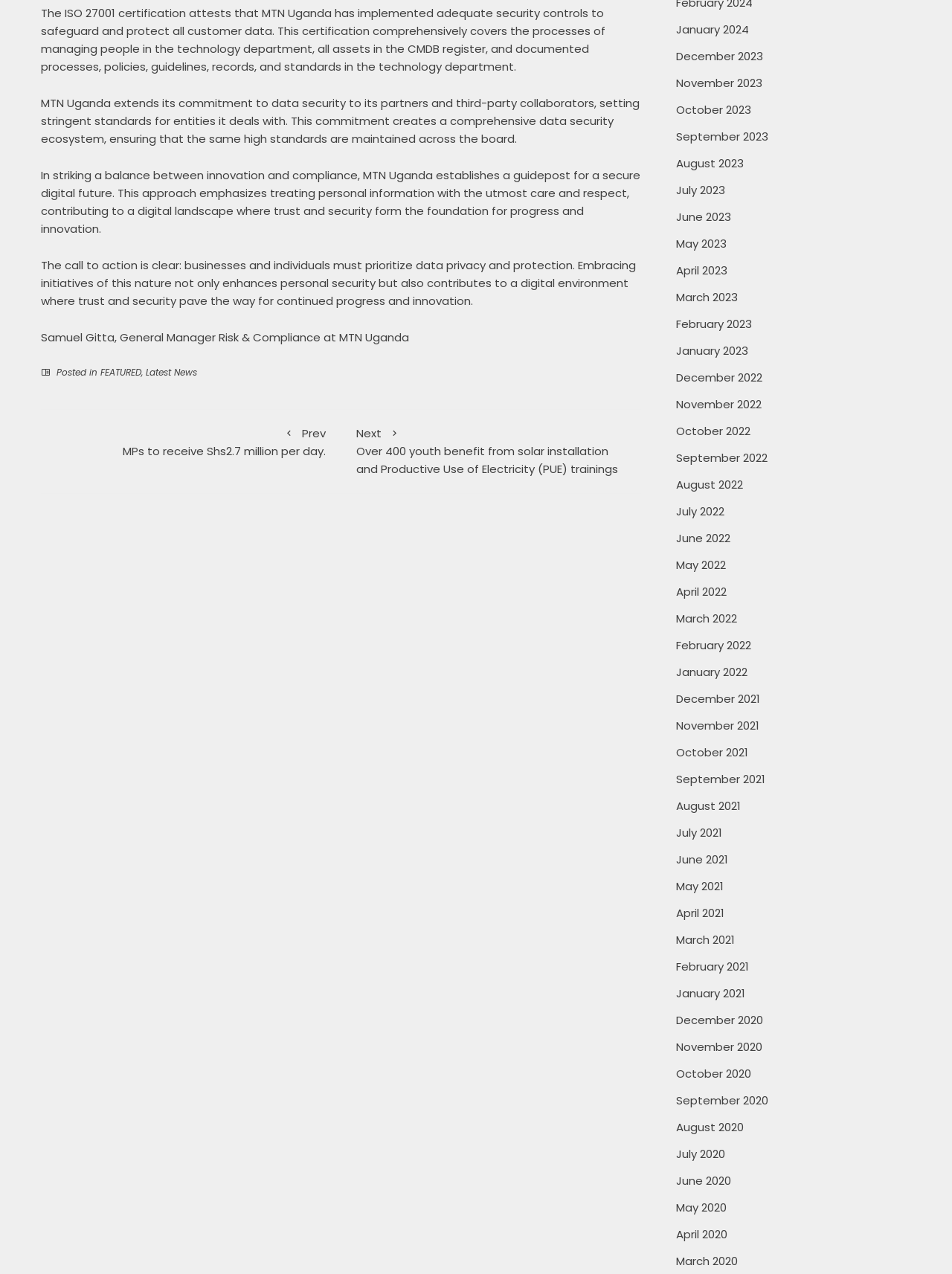Determine the coordinates of the bounding box for the clickable area needed to execute this instruction: "Click on the 'Latest News' link".

[0.153, 0.287, 0.207, 0.297]